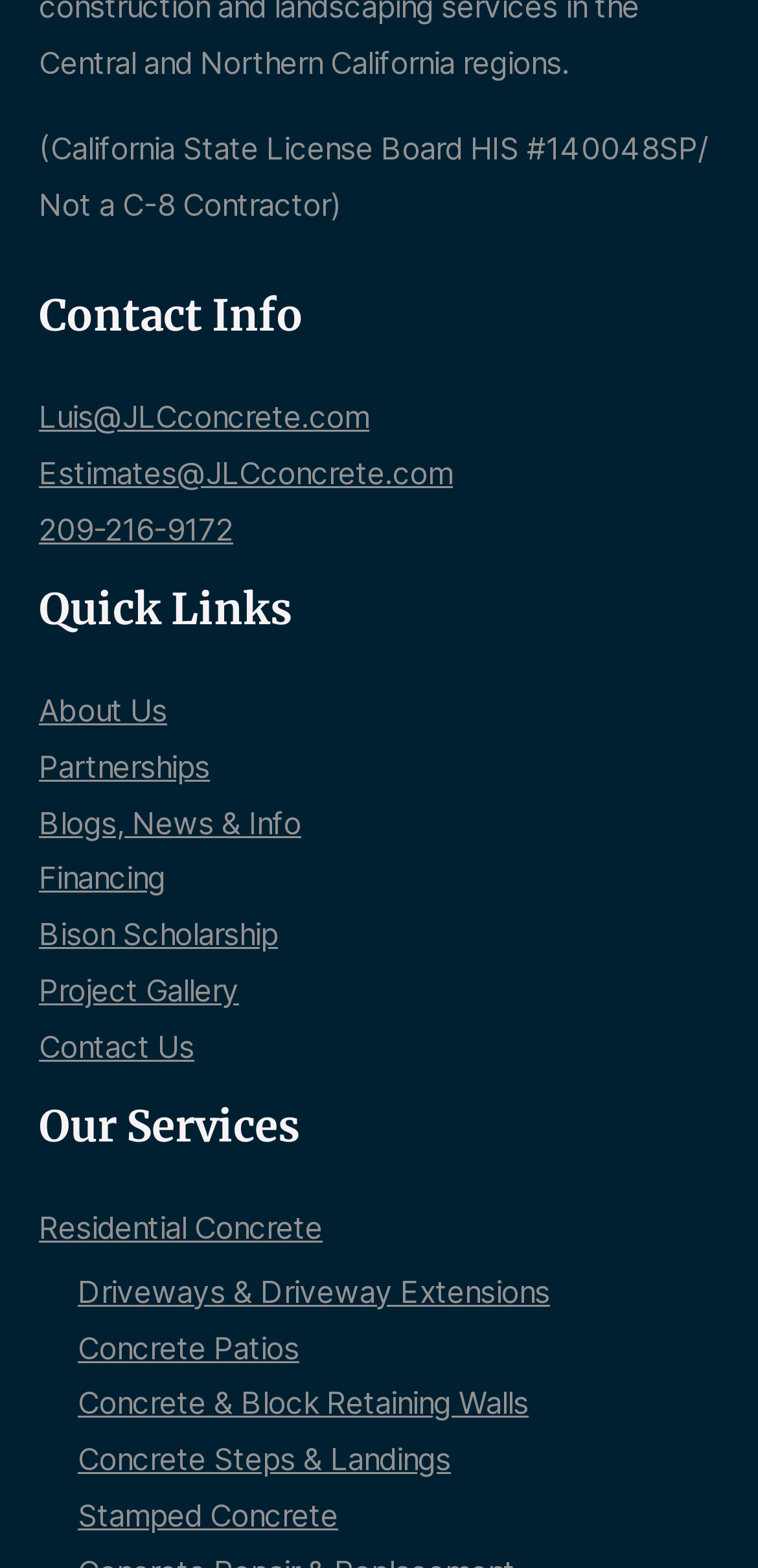What is the company's license number?
Answer the question with a thorough and detailed explanation.

I found the company's license information at the top of the webpage, which states that the company has a California State License Board license number HIS #140048SP.